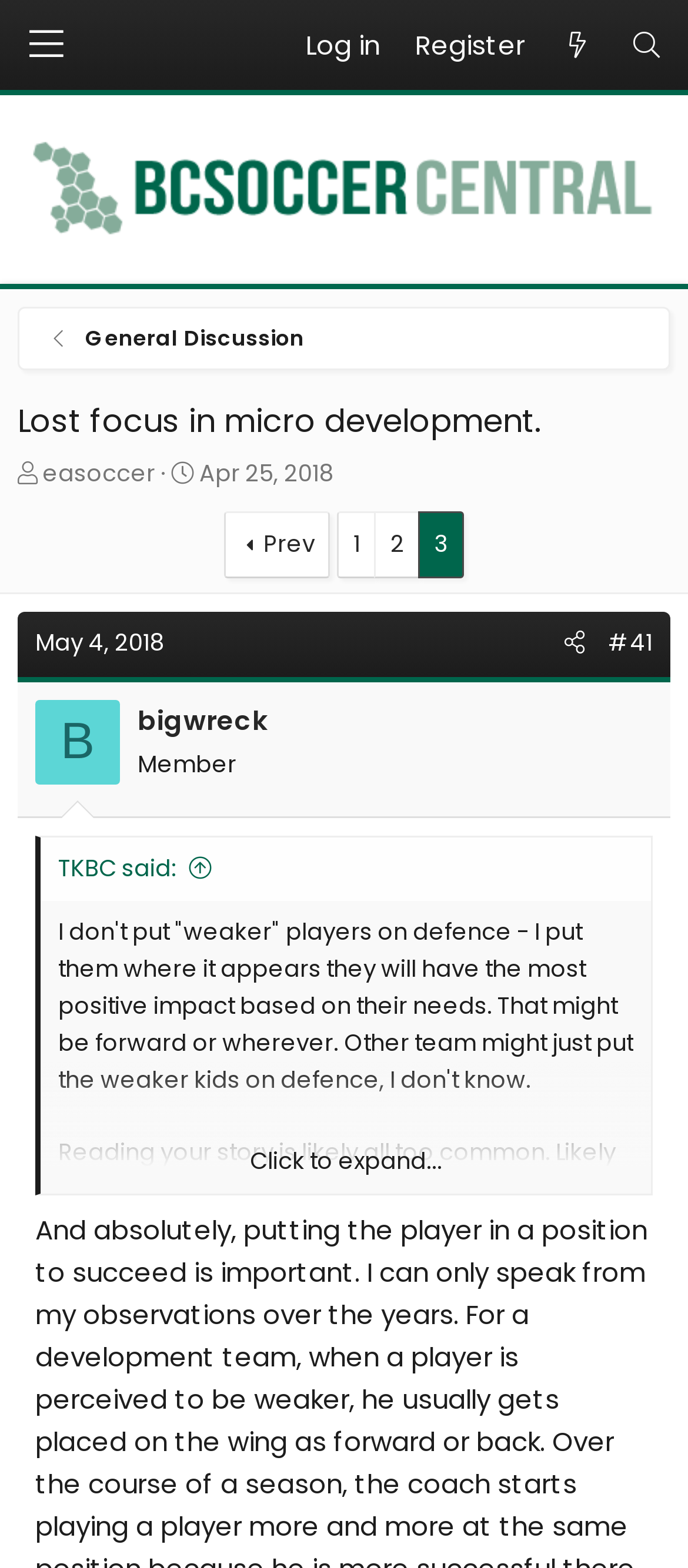How many pages are there in this thread? Using the information from the screenshot, answer with a single word or phrase.

3